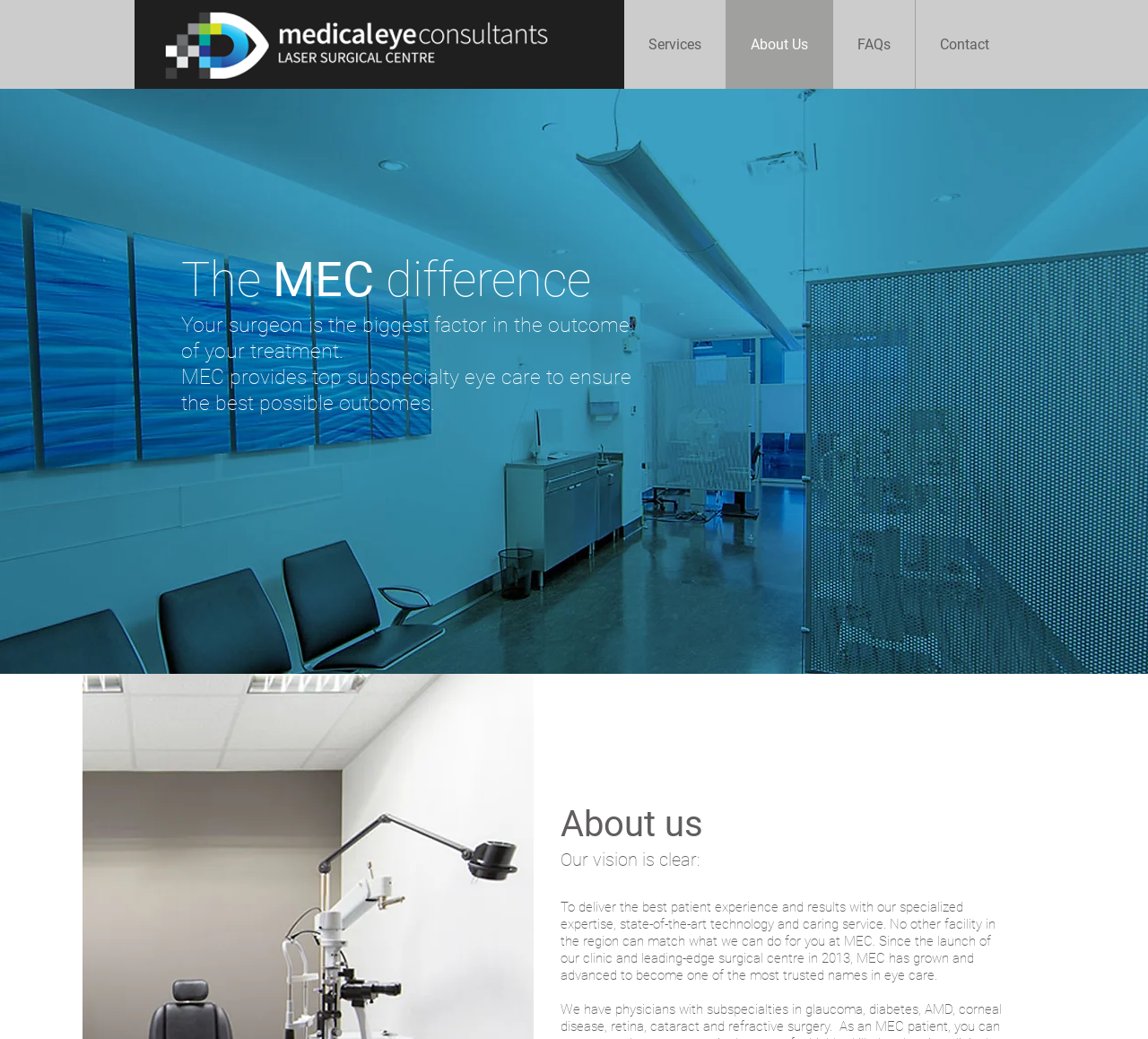Answer the following in one word or a short phrase: 
How many navigation links are there?

4